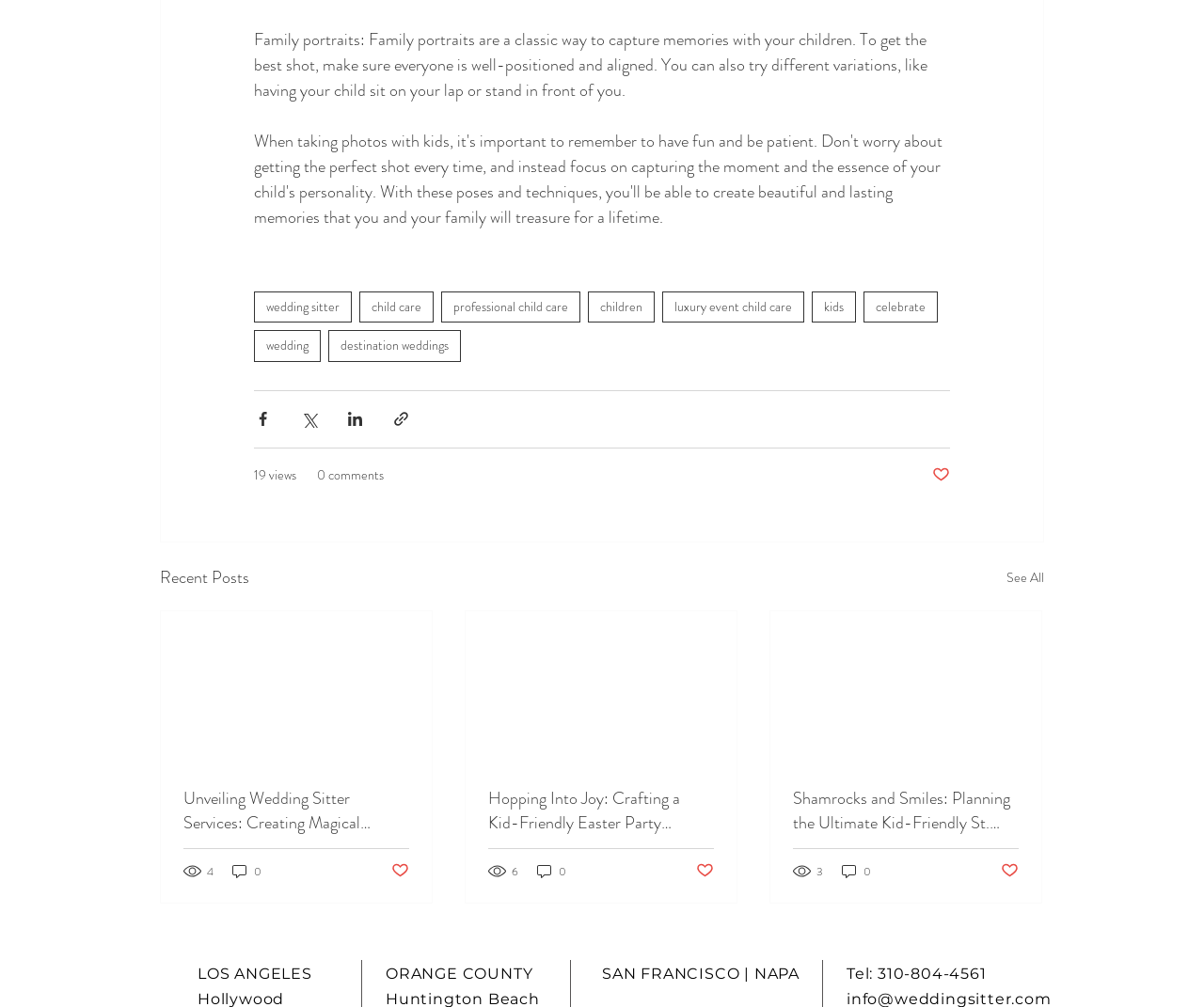Indicate the bounding box coordinates of the clickable region to achieve the following instruction: "View the 'Recent Posts'."

[0.133, 0.56, 0.207, 0.587]